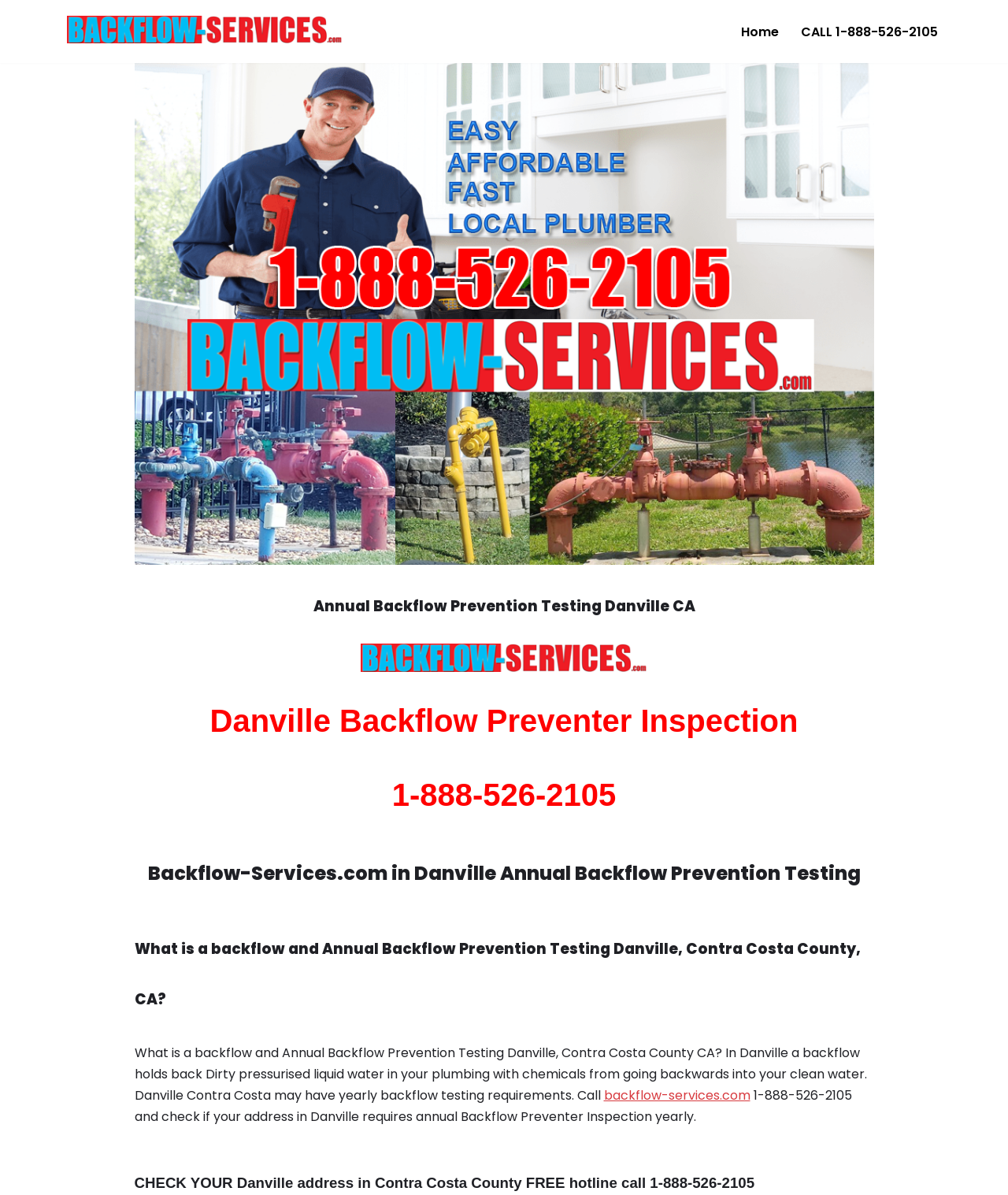Provide the bounding box coordinates of the UI element that matches the description: "Skip to content".

[0.0, 0.021, 0.023, 0.034]